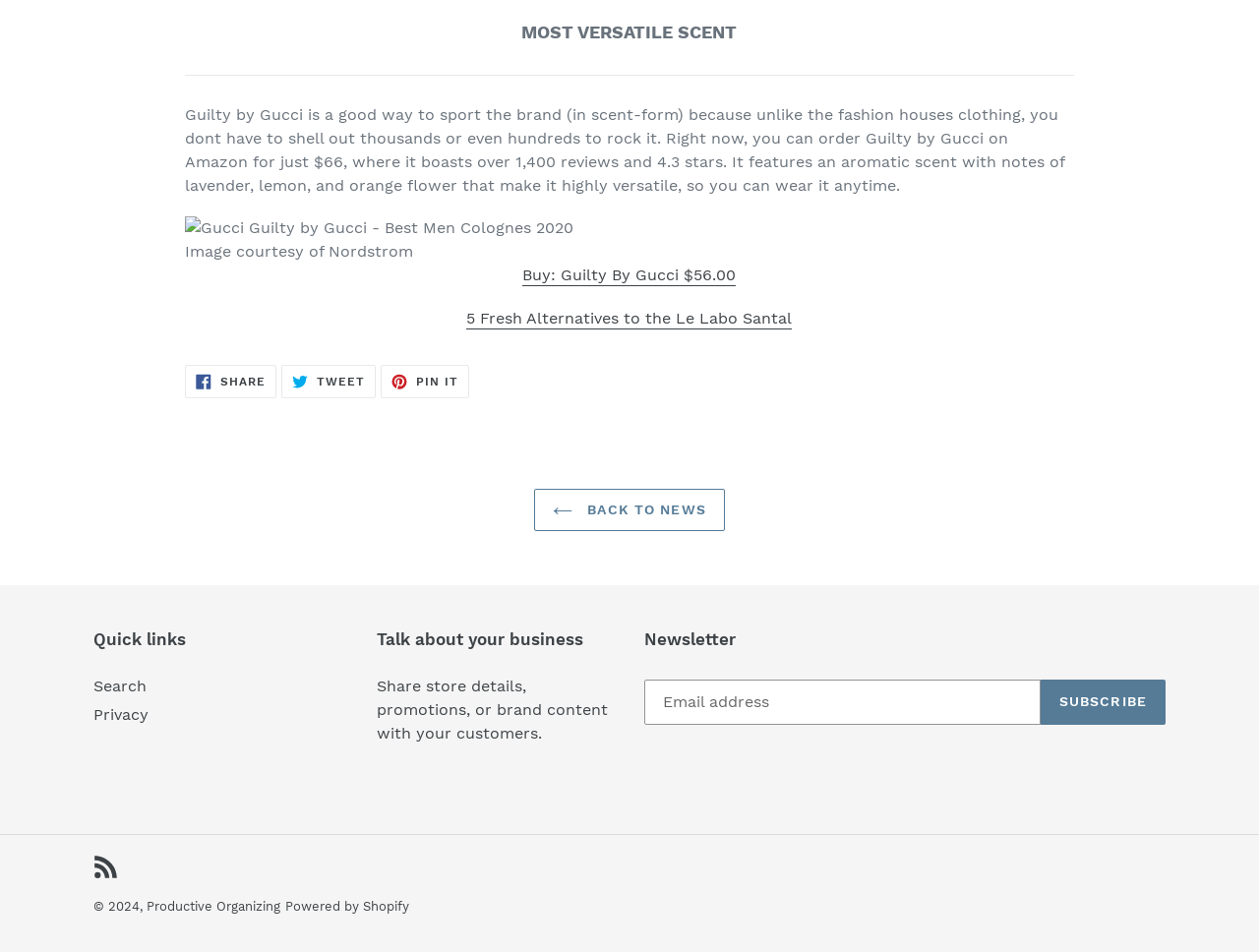How many reviews does Guilty by Gucci have on Amazon?
Based on the screenshot, answer the question with a single word or phrase.

over 1,400